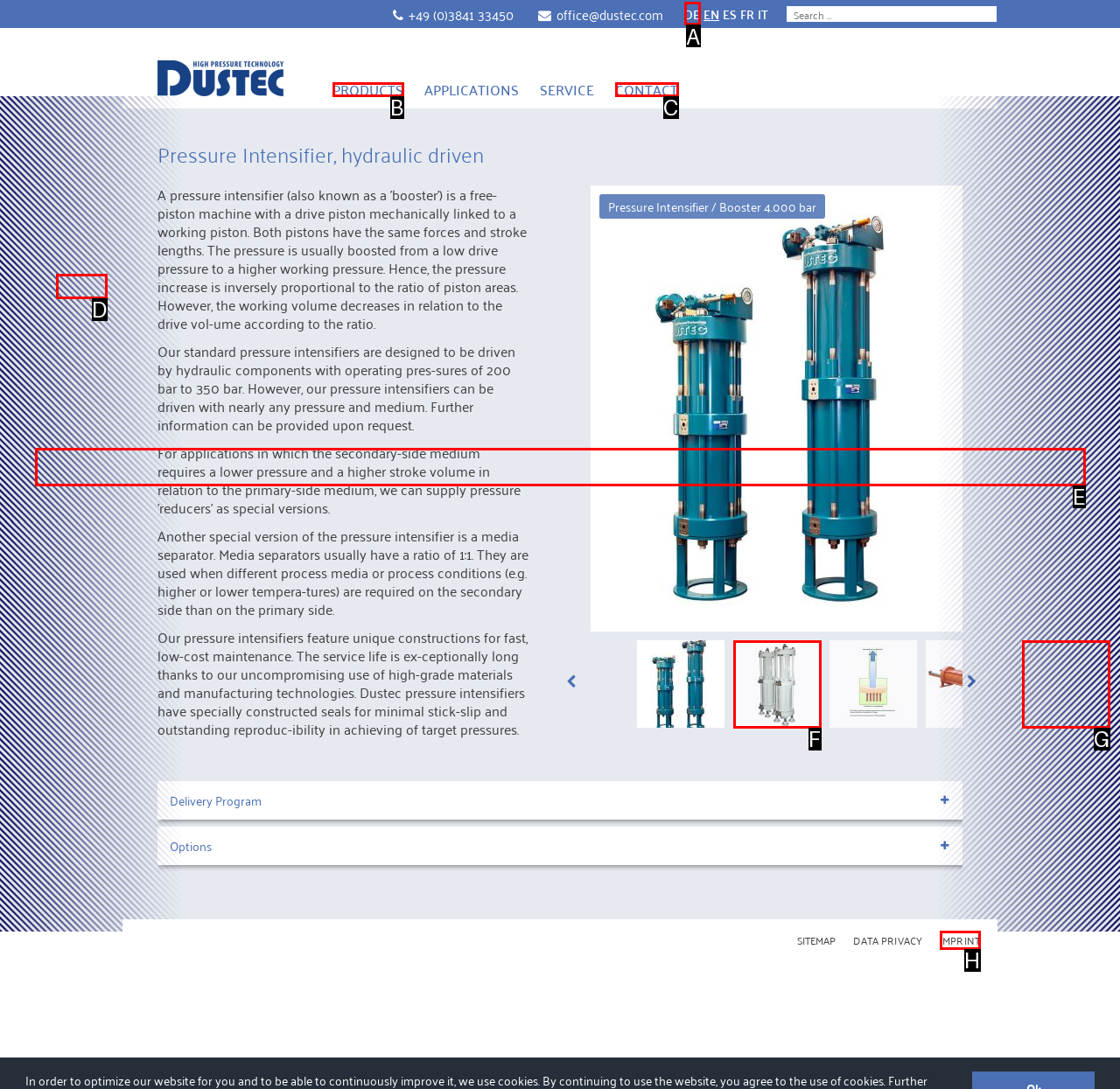Which lettered option should be clicked to perform the following task: Go to current page in German
Respond with the letter of the appropriate option.

A